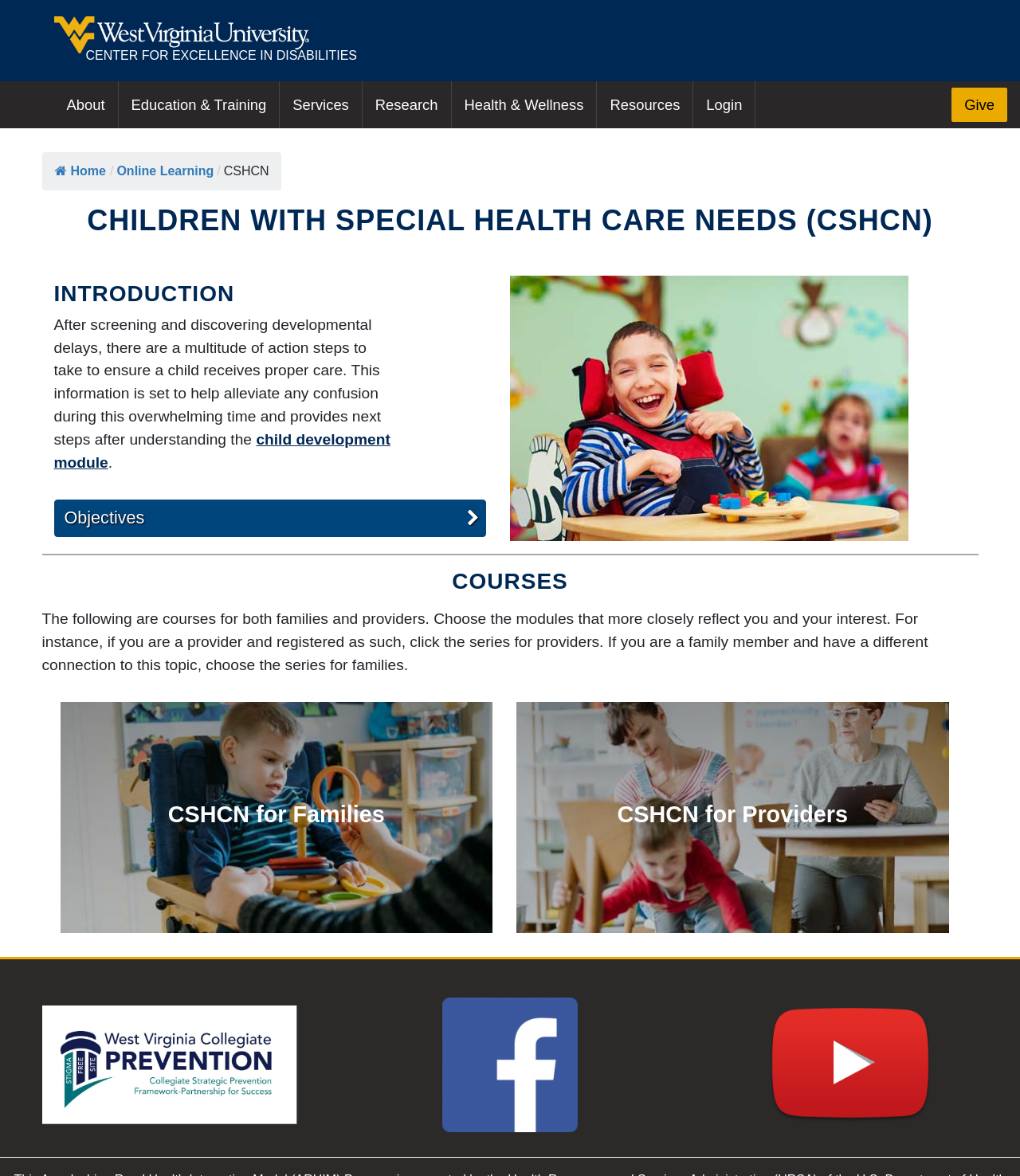Please locate the bounding box coordinates of the element's region that needs to be clicked to follow the instruction: "Visit the 'Young people’s work' page". The bounding box coordinates should be provided as four float numbers between 0 and 1, i.e., [left, top, right, bottom].

None